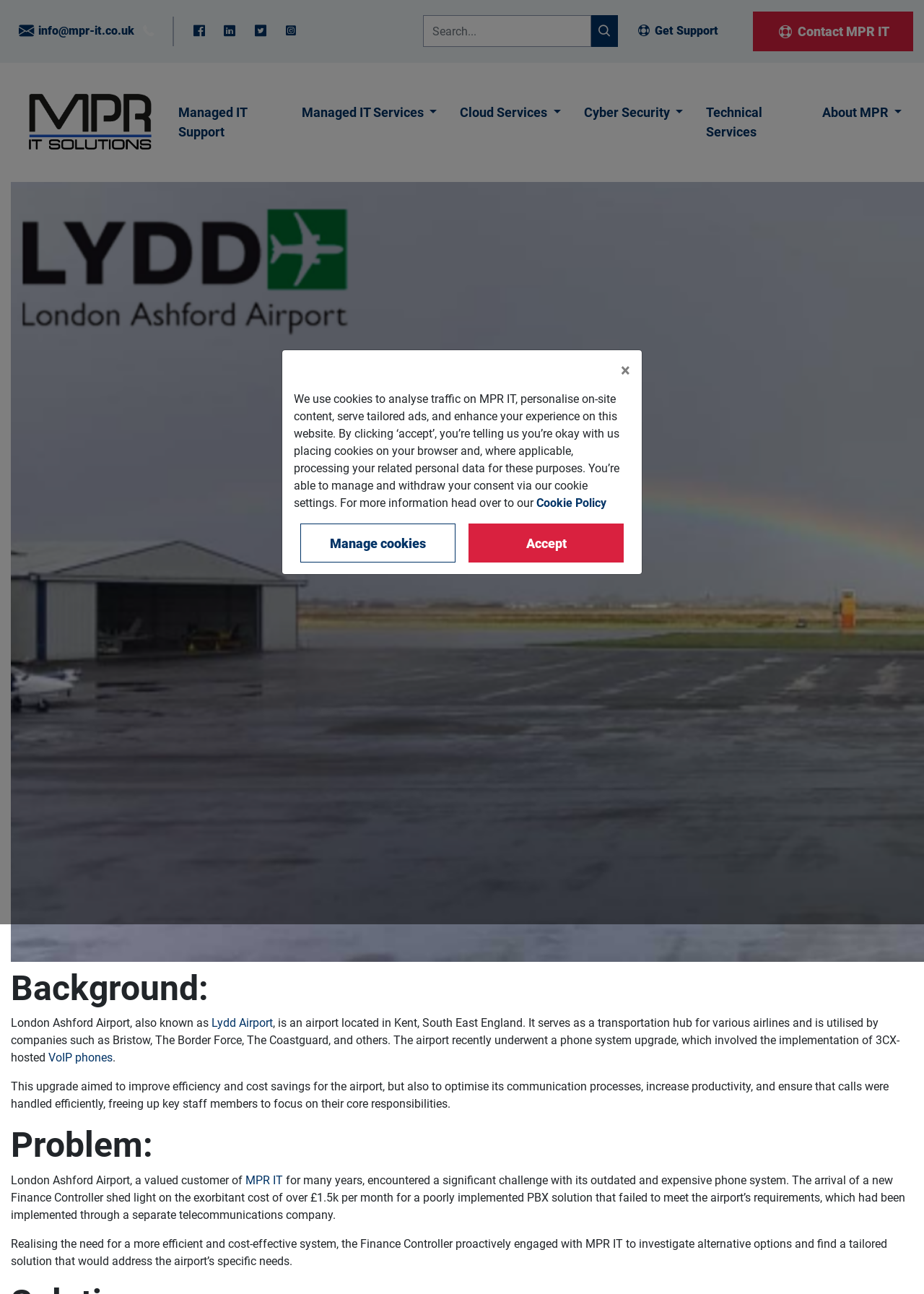Please respond to the question using a single word or phrase:
What is the company that implemented the 3CX-hosted VoIP phones?

MPR IT